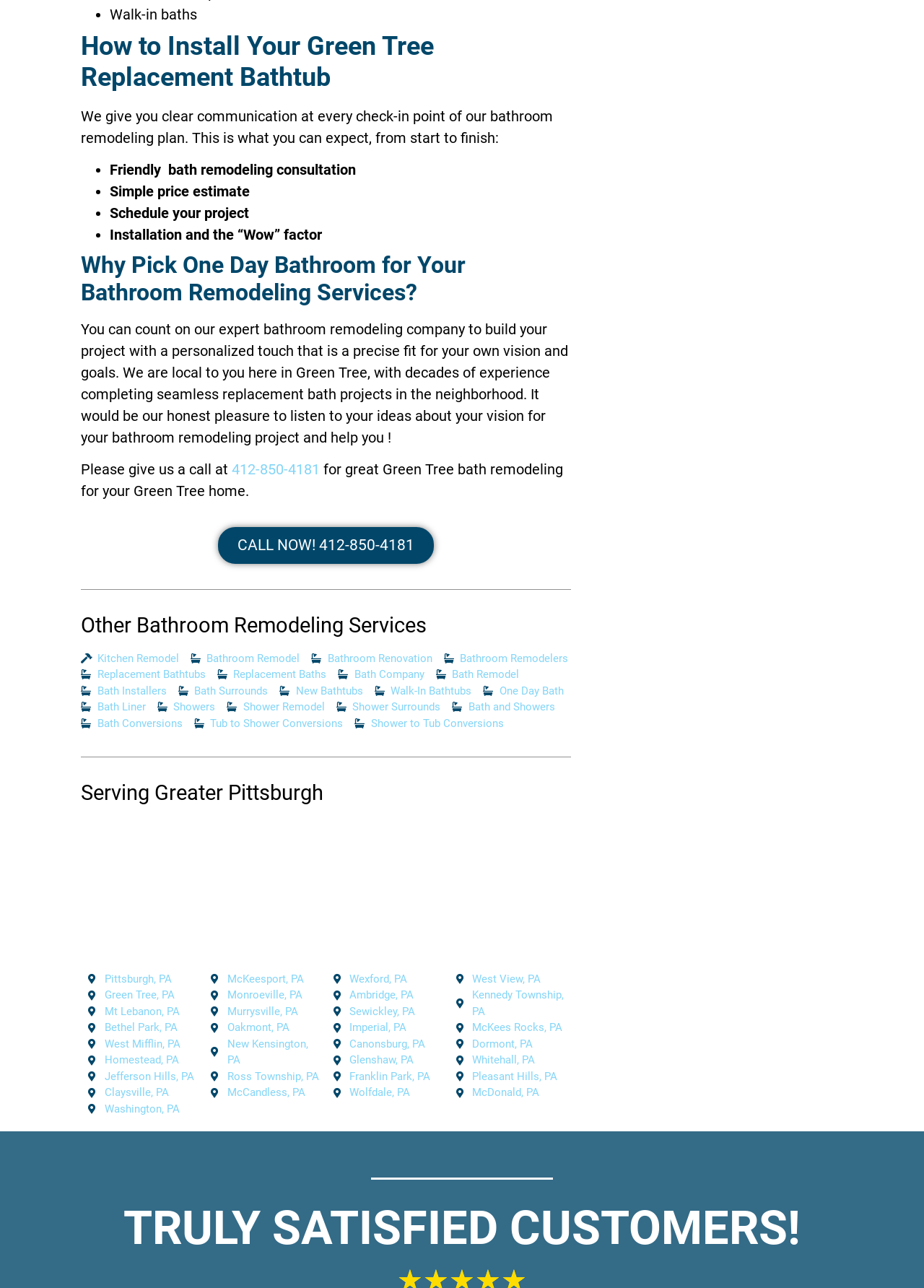Can you identify the bounding box coordinates of the clickable region needed to carry out this instruction: 'Click on 'Green Tree, PA''? The coordinates should be four float numbers within the range of 0 to 1, stated as [left, top, right, bottom].

[0.096, 0.766, 0.213, 0.779]